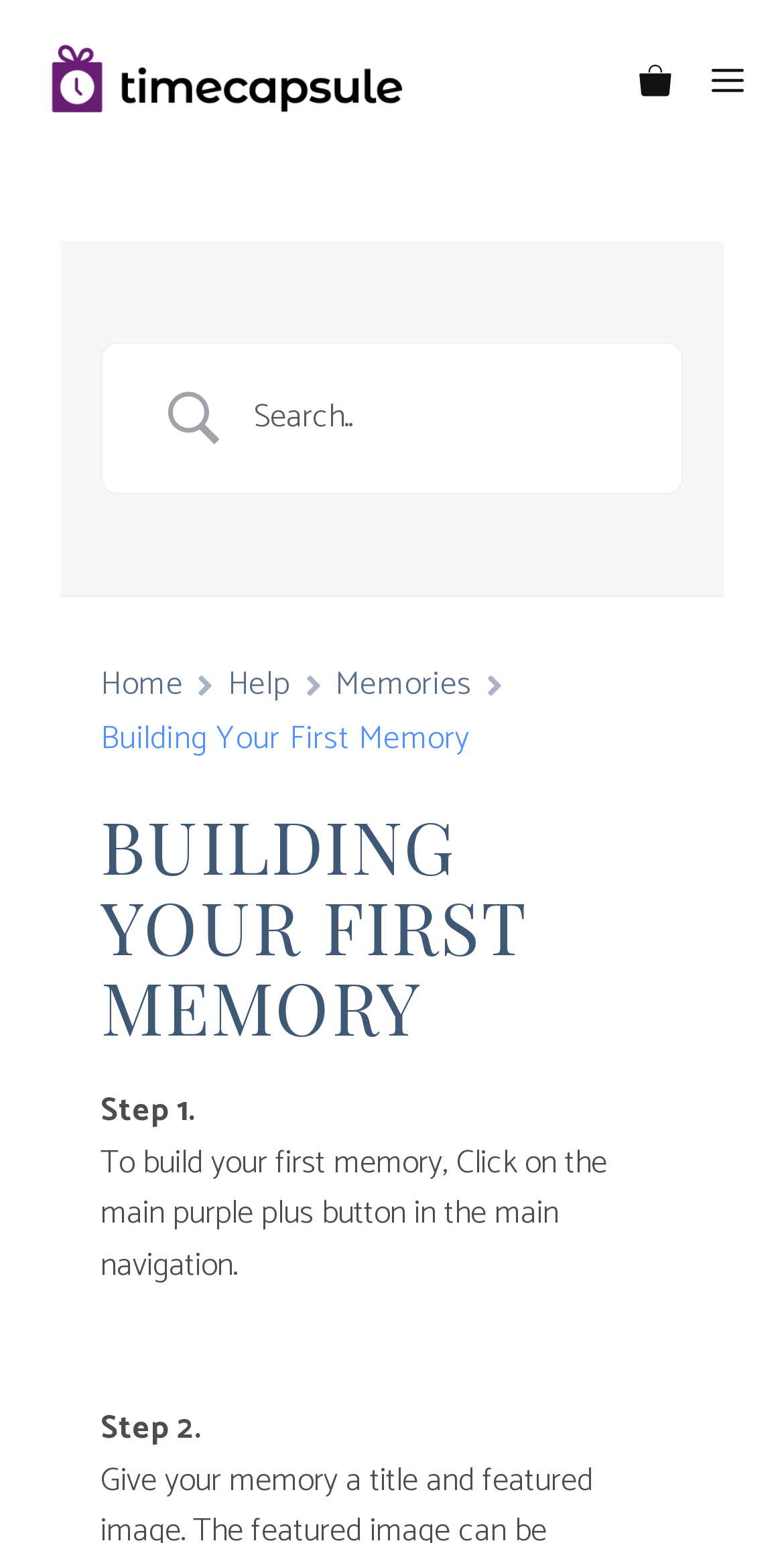Using the webpage screenshot, find the UI element described by name="s" placeholder="Search..". Provide the bounding box coordinates in the format (top-left x, top-left y, bottom-right x, bottom-right y), ensuring all values are floating point numbers between 0 and 1.

[0.286, 0.255, 0.831, 0.287]